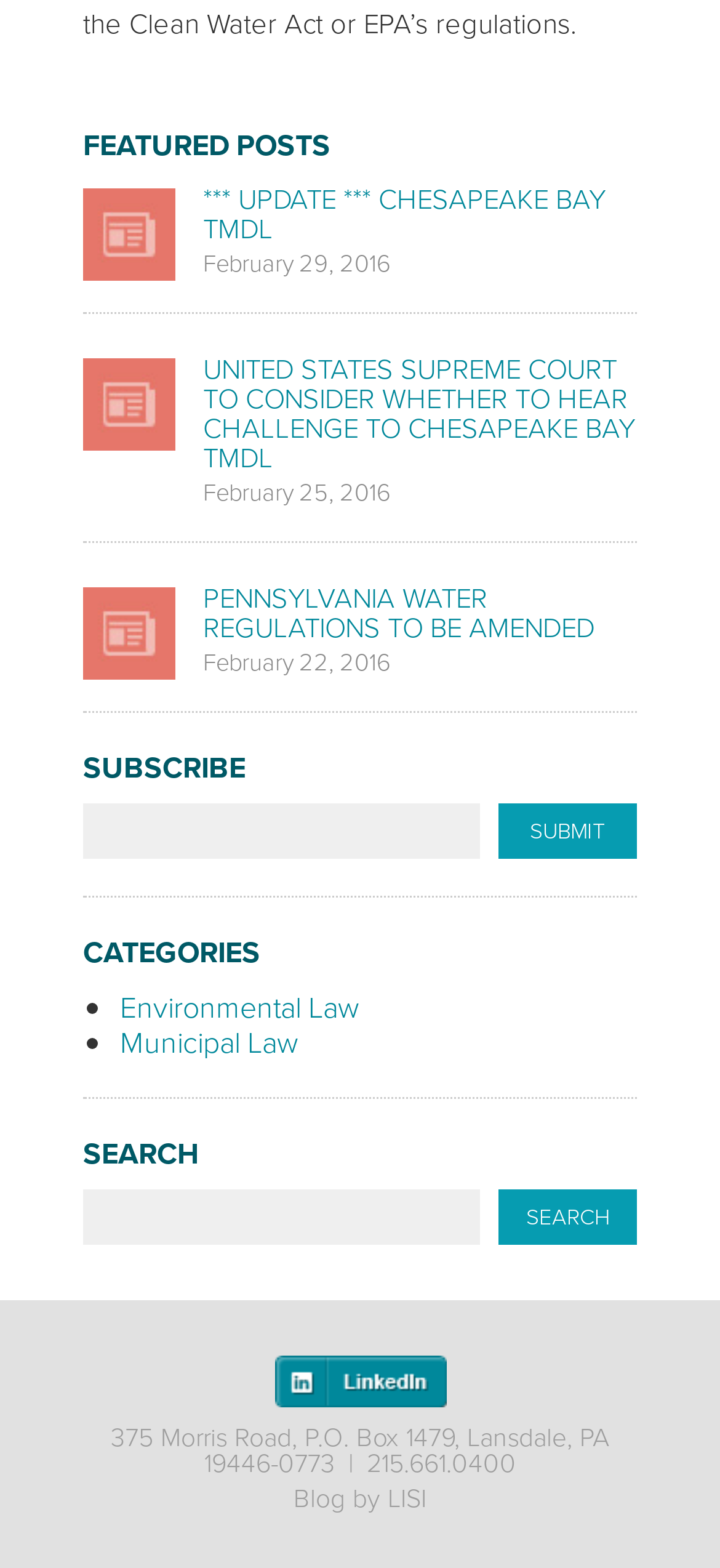What is the purpose of the textbox below the 'SUBSCRIBE' heading?
Answer with a single word or phrase by referring to the visual content.

Enter email address